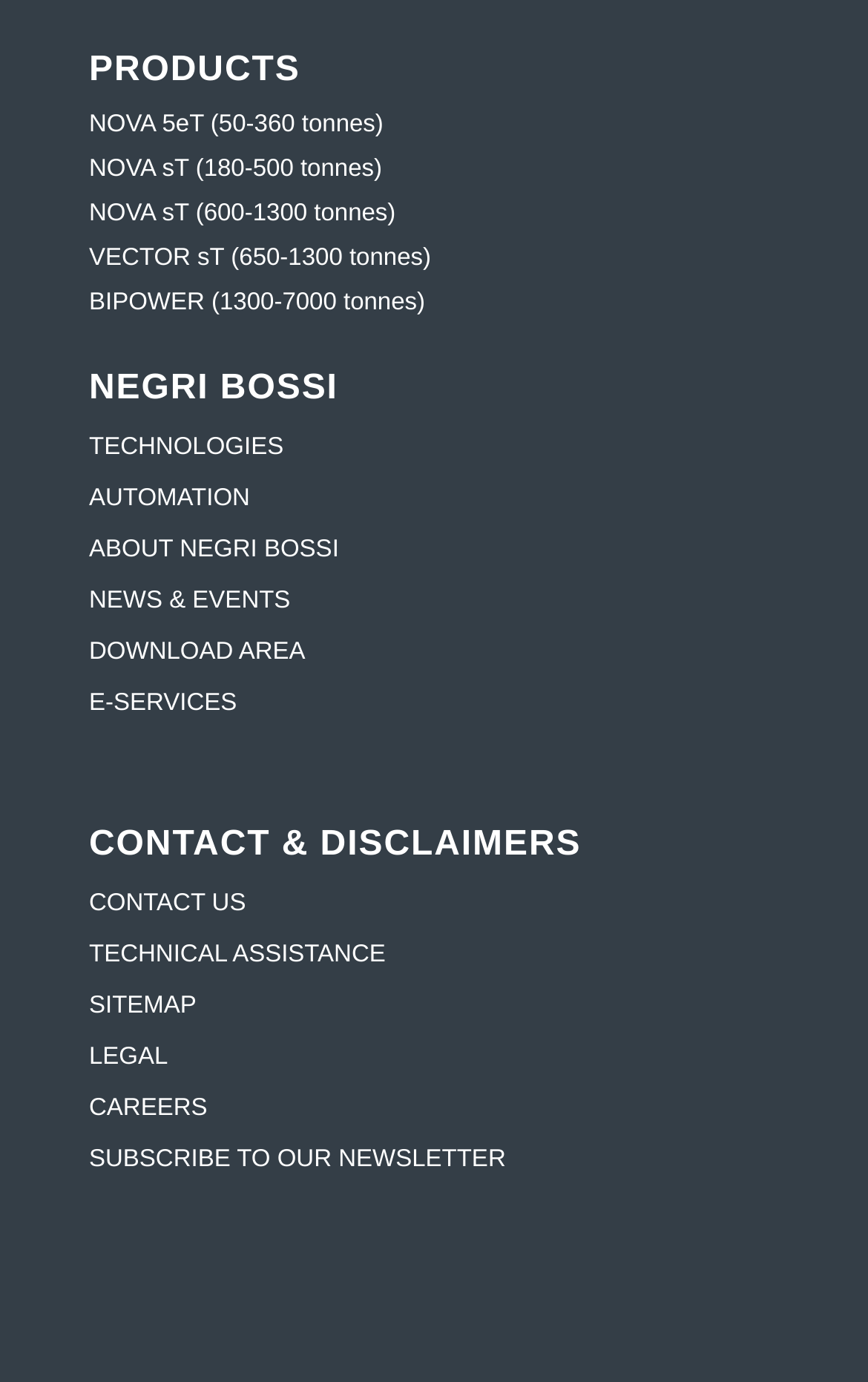Locate the bounding box coordinates of the element I should click to achieve the following instruction: "Visit Negri Bossi YouTube channel".

[0.103, 0.908, 0.174, 0.927]